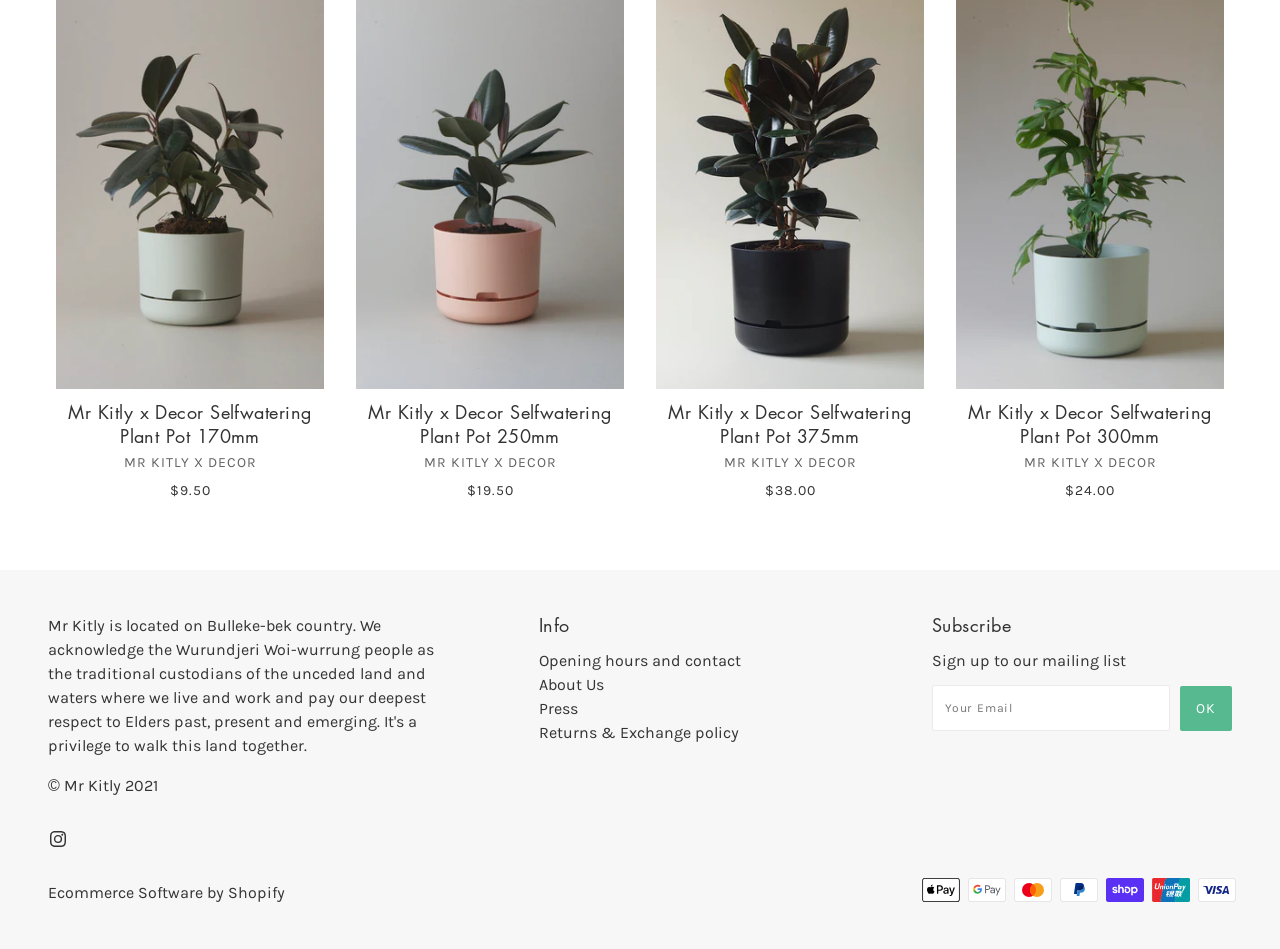Determine the bounding box coordinates of the clickable element to complete this instruction: "Enter email address in the subscription textbox". Provide the coordinates in the format of four float numbers between 0 and 1, [left, top, right, bottom].

[0.728, 0.722, 0.914, 0.77]